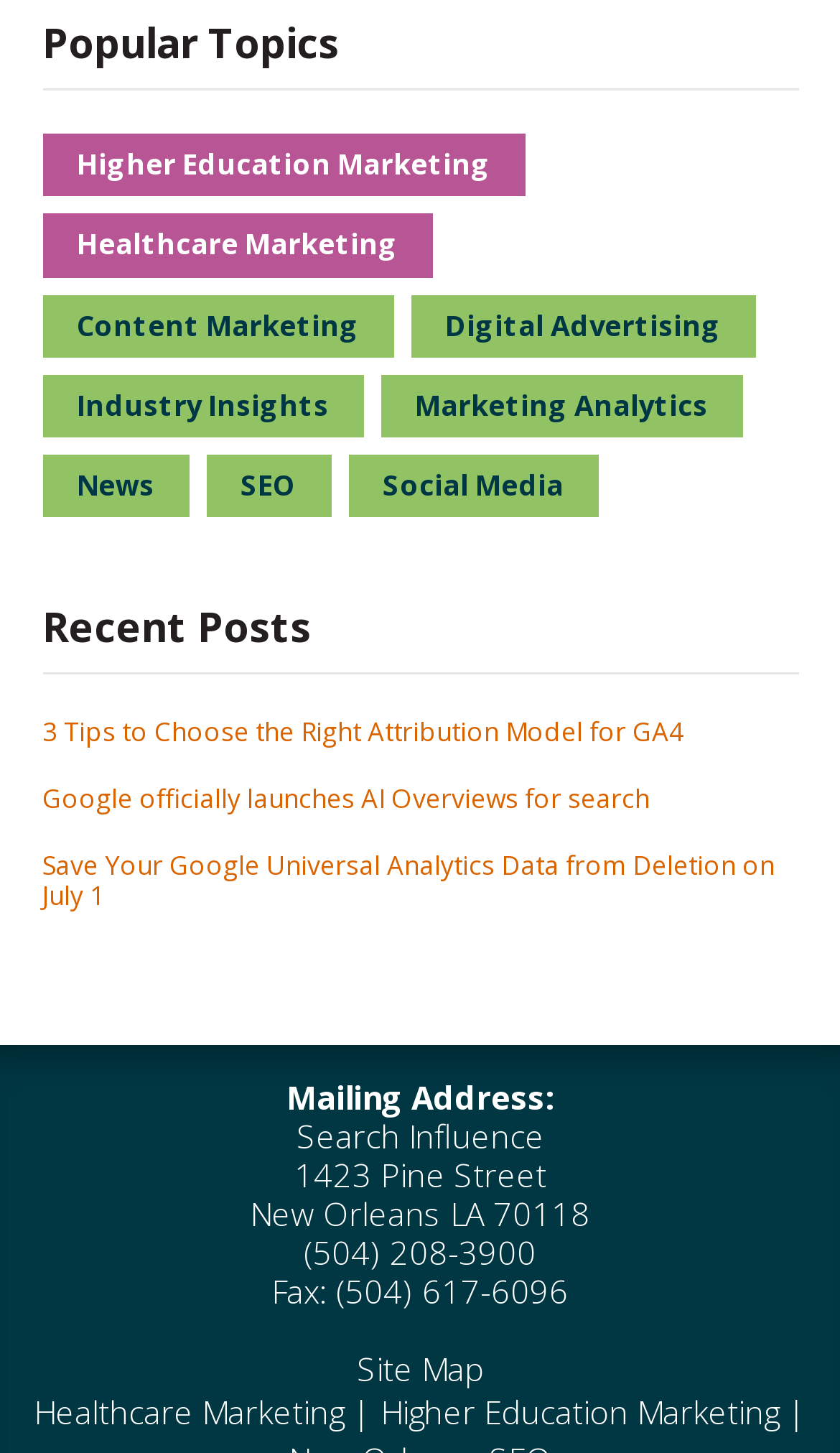Please determine the bounding box coordinates of the area that needs to be clicked to complete this task: 'Check qrz.com'. The coordinates must be four float numbers between 0 and 1, formatted as [left, top, right, bottom].

None